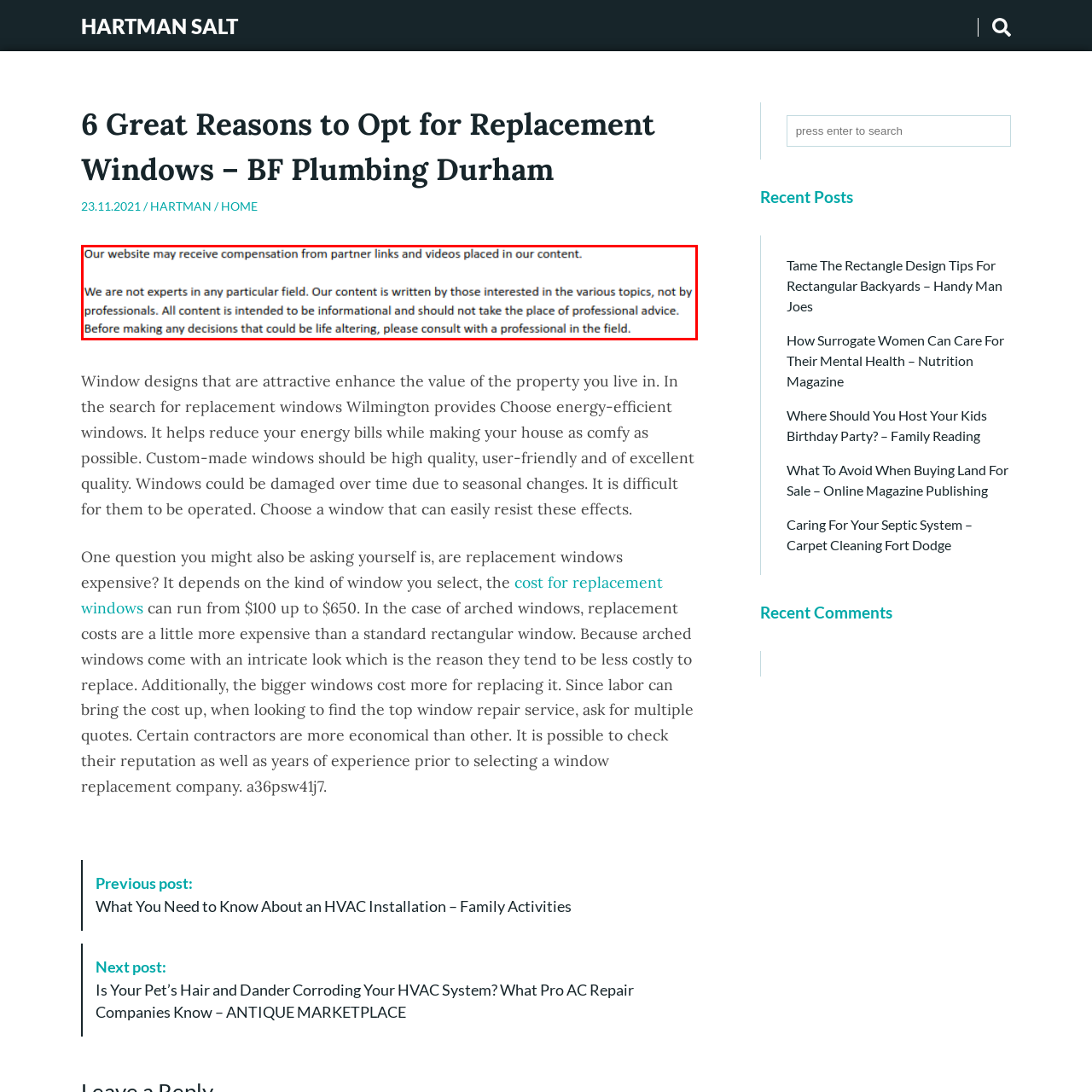Offer a detailed explanation of the image encased within the red boundary.

The image showcases a relevant visual relating to the discussion on replacement windows, emphasizing their aesthetic appeal and energy efficiency. Positioned below the heading "6 Great Reasons to Opt for Replacement Windows," the content encapsulates the value of selecting high-quality windows that enhance property appearance while promoting energy savings. Alongside engaging imagery, the accompanying text outlines the benefits of custom-made windows and the importance of durability against seasonal changes. This visual serves to reinforce the article's message, making it a compelling addition to the discussion about modernizing homes with energy-efficient window solutions.